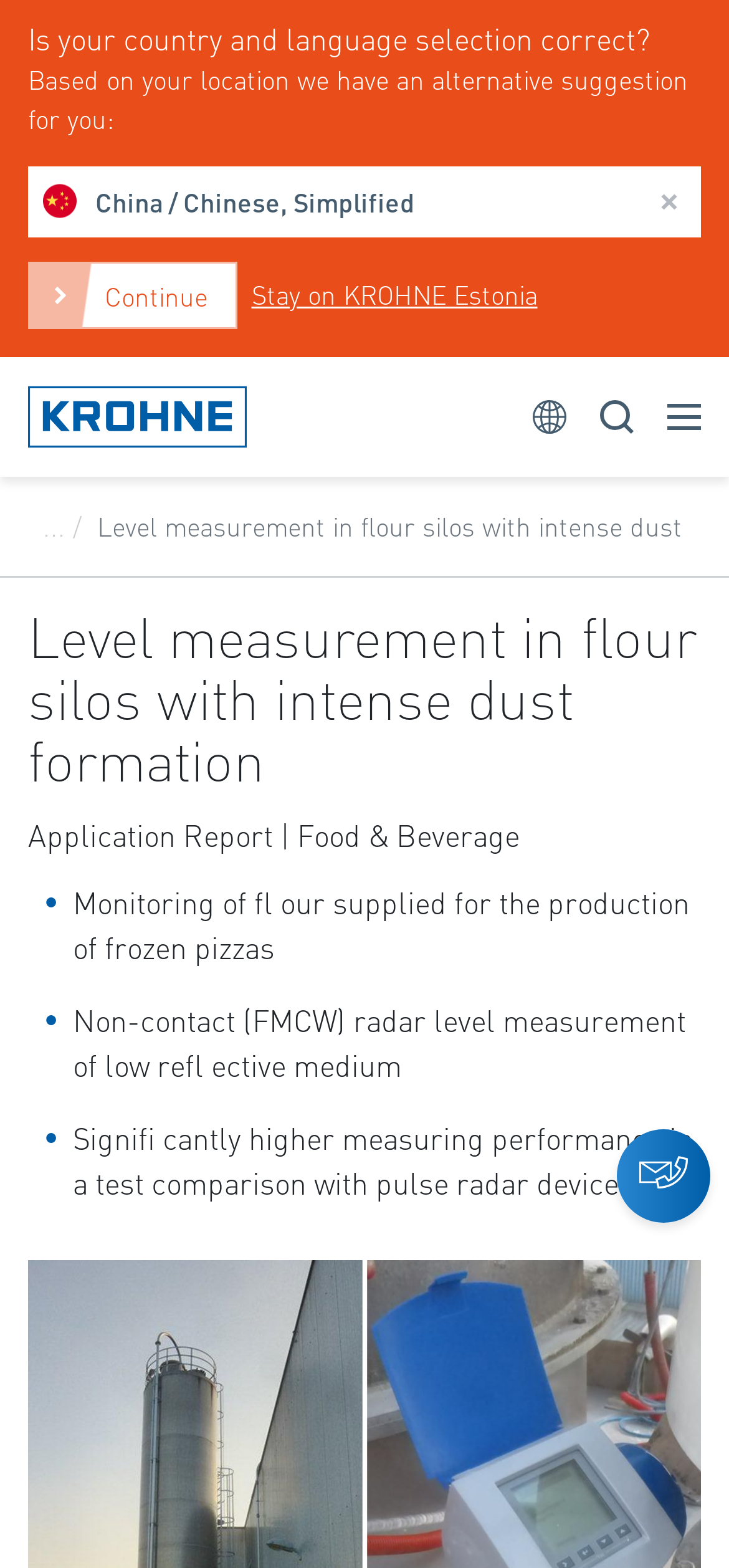Determine the bounding box for the described HTML element: "Continue". Ensure the coordinates are four float numbers between 0 and 1 in the format [left, top, right, bottom].

[0.038, 0.166, 0.326, 0.209]